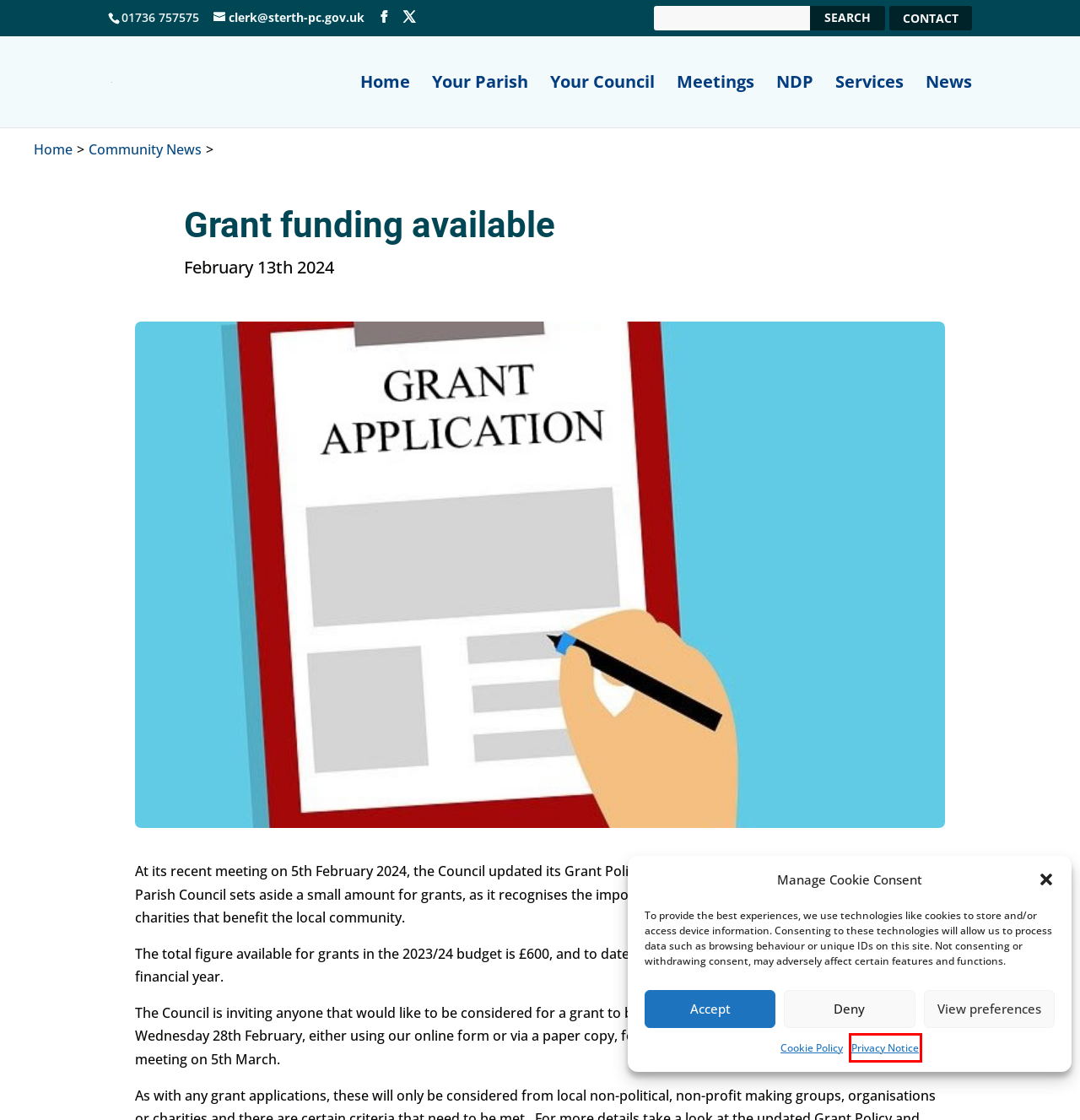Examine the screenshot of a webpage with a red bounding box around a UI element. Select the most accurate webpage description that corresponds to the new page after clicking the highlighted element. Here are the choices:
A. Contact | St Erth Parish Council
B. Community News | St Erth Parish Council
C. Cookie Policy (UK) | St Erth Parish Council
D. Privacy Notice | St Erth Parish Council
E. Services | St Erth Parish Council
F. Meetings | St Erth Parish Council
G. Parish News | St Erth Parish Council
H. Your Parish | St Erth Parish Council

D